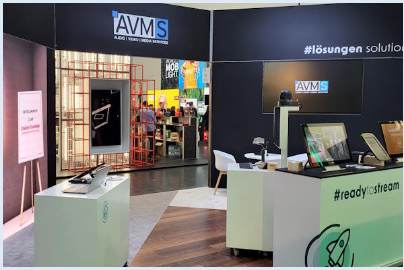Based on the image, please respond to the question with as much detail as possible:
What is the purpose of the marketing display in the booth?

The caption states that one section of the booth features a marketing display with the caption '#lösungen solutions', which suggests that the purpose of the display is to emphasize the company's commitment to providing effective audiovisual solutions.